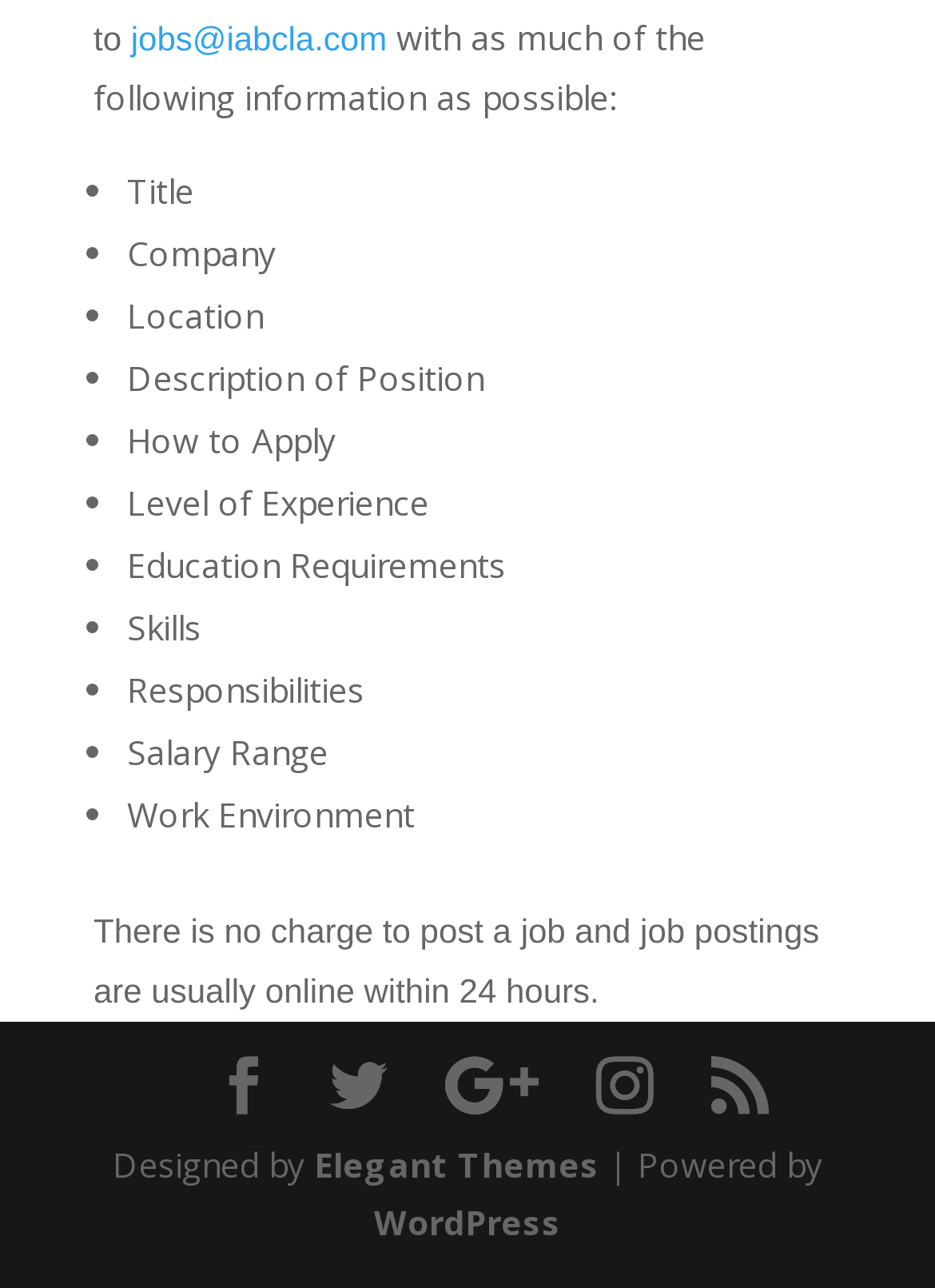Is there a charge to post a job?
Please use the image to provide an in-depth answer to the question.

The webpage explicitly states that 'There is no charge to post a job and job postings are usually online within 24 hours.' This indicates that users do not need to pay any fee to post a job on this website.